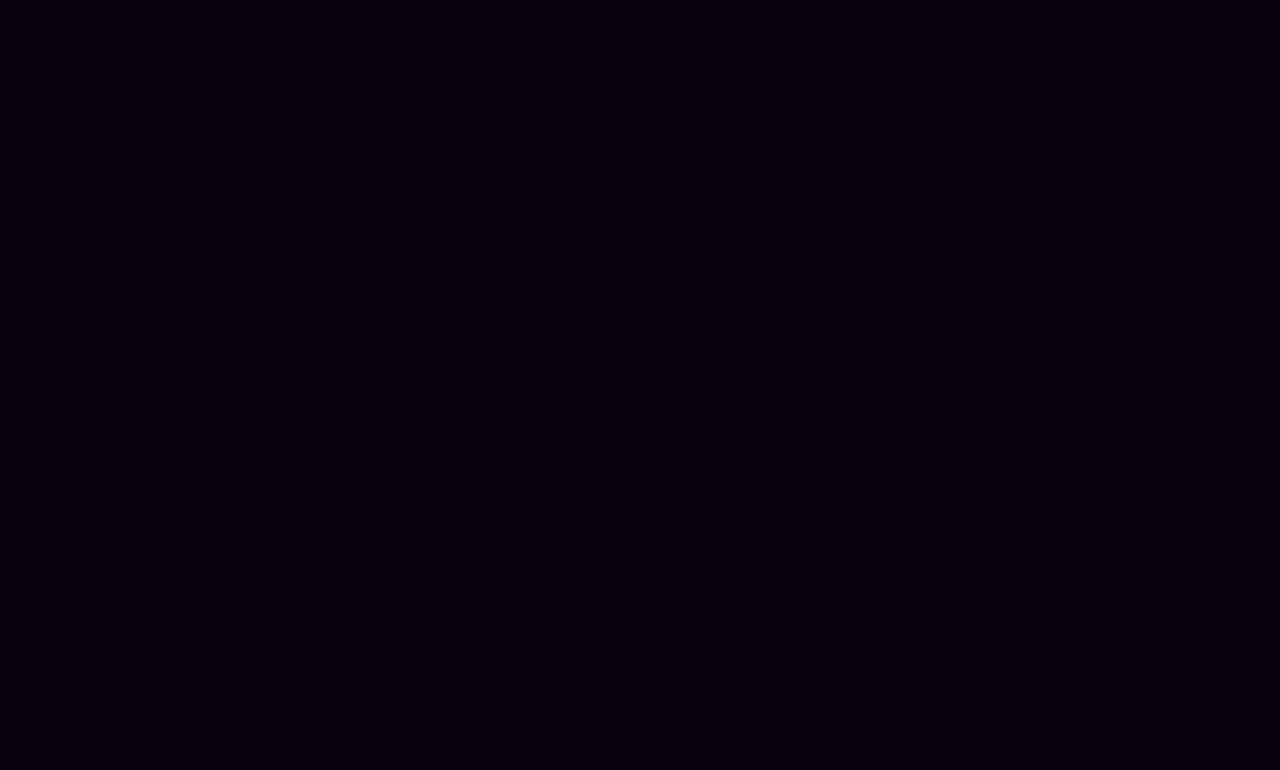Please find the bounding box for the following UI element description. Provide the coordinates in (top-left x, top-left y, bottom-right x, bottom-right y) format, with values between 0 and 1: parent_node: Search for: value="Search"

[0.198, 0.731, 0.37, 0.799]